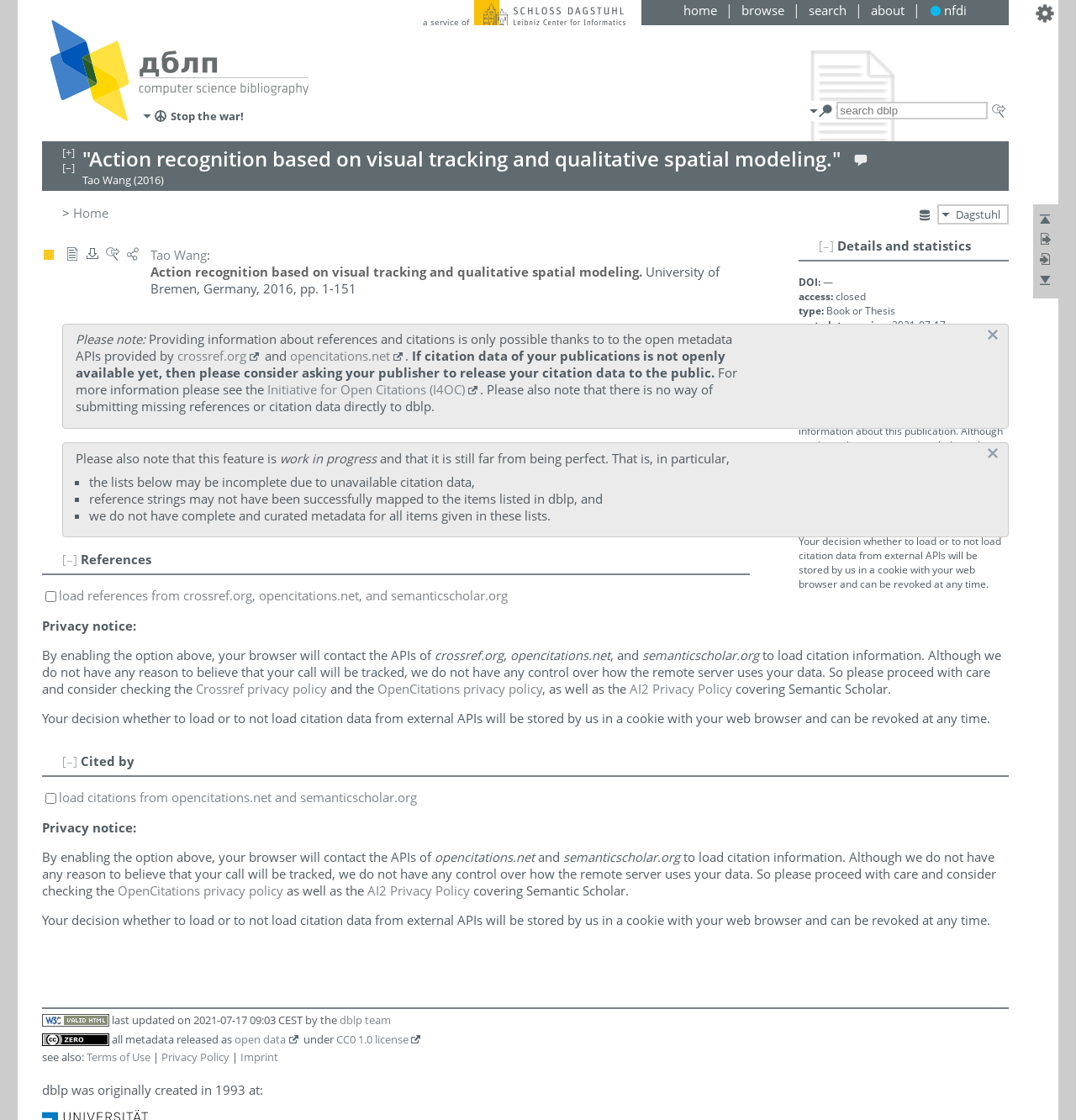Please locate the bounding box coordinates of the element that needs to be clicked to achieve the following instruction: "load more data from openalex.org". The coordinates should be four float numbers between 0 and 1, i.e., [left, top, right, bottom].

[0.758, 0.307, 0.907, 0.32]